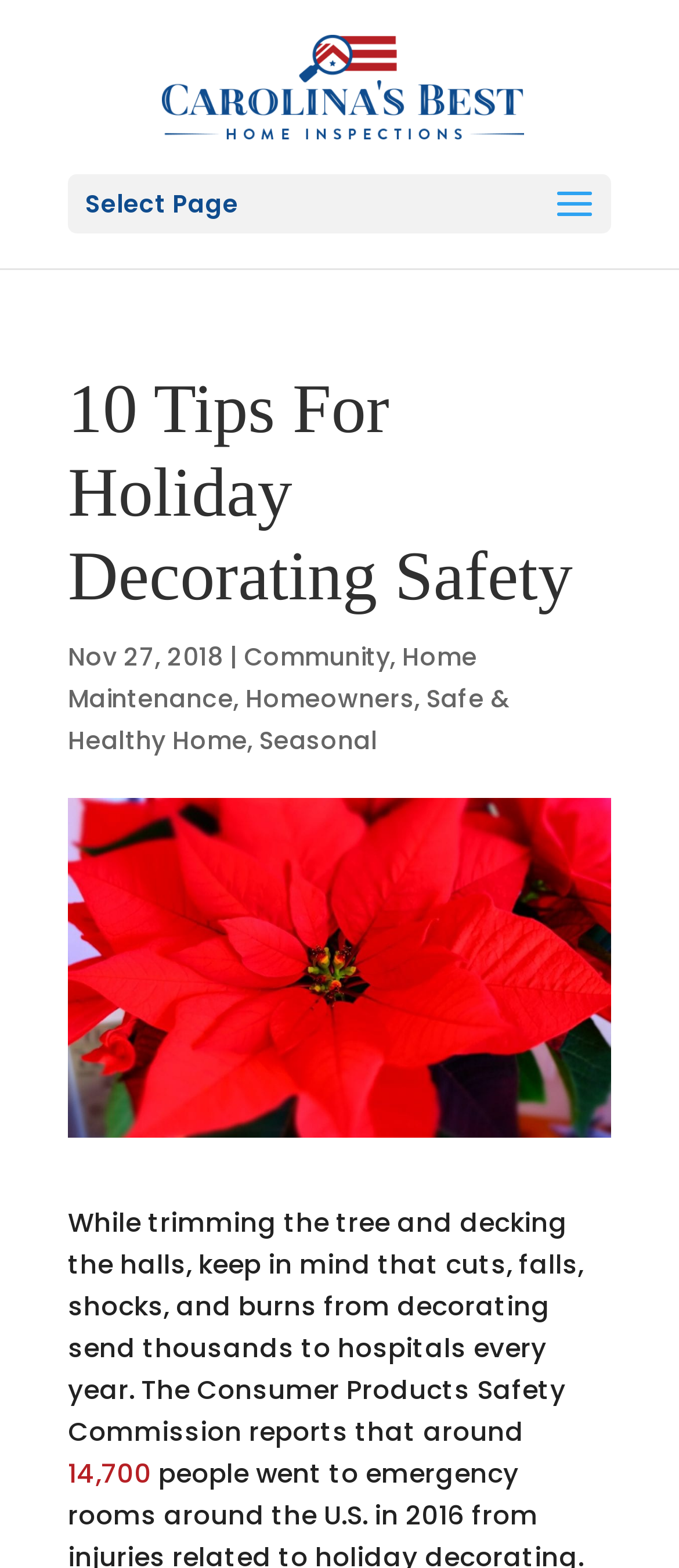Answer the question in one word or a short phrase:
How many links are there in the category section?

6